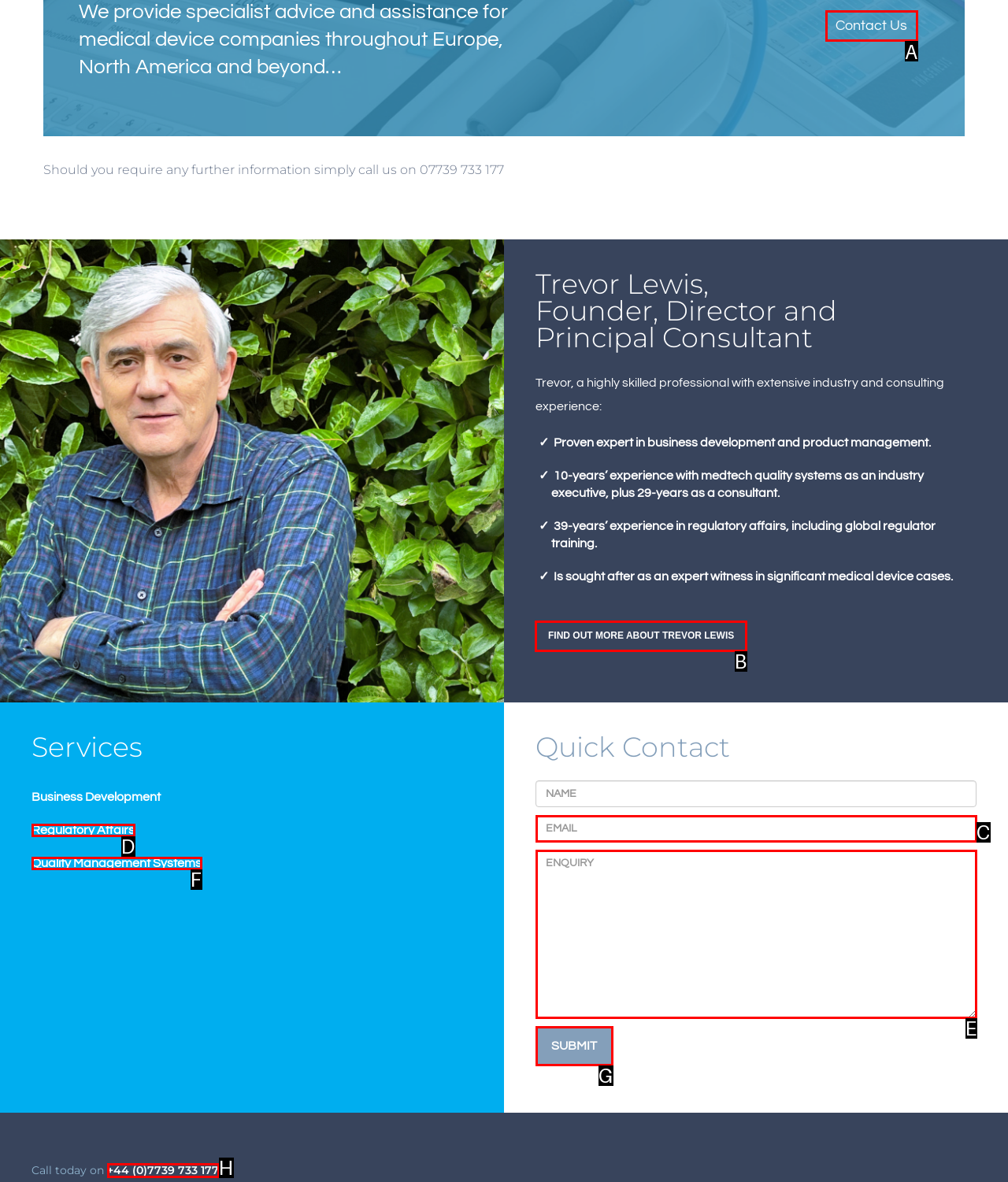Choose the HTML element that should be clicked to accomplish the task: Learn more about Trevor Lewis. Answer with the letter of the chosen option.

B